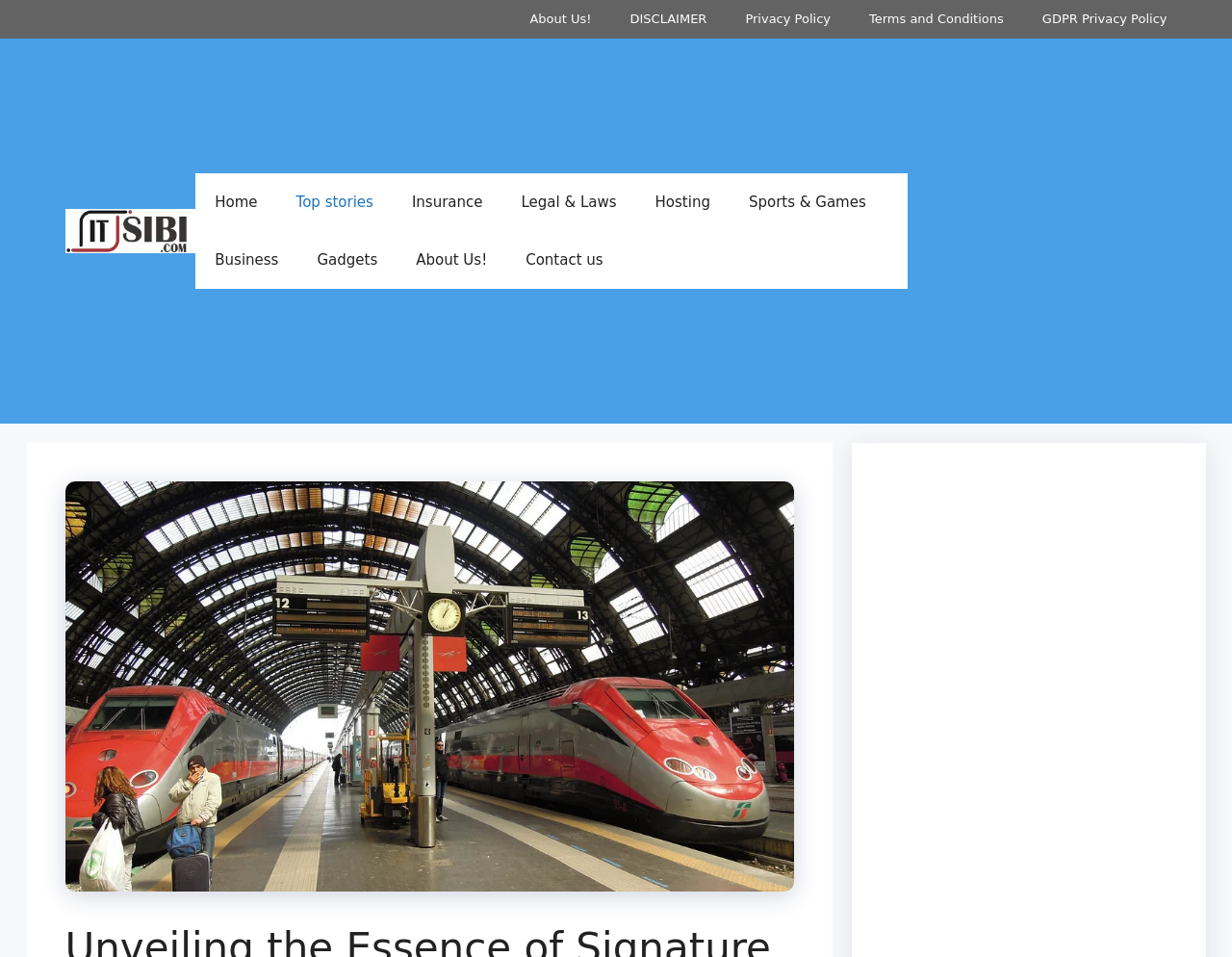Determine the main text heading of the webpage and provide its content.

Unveiling the Essence of Signature Travel Network: 5 Your Gateway to Exceptional Journeys